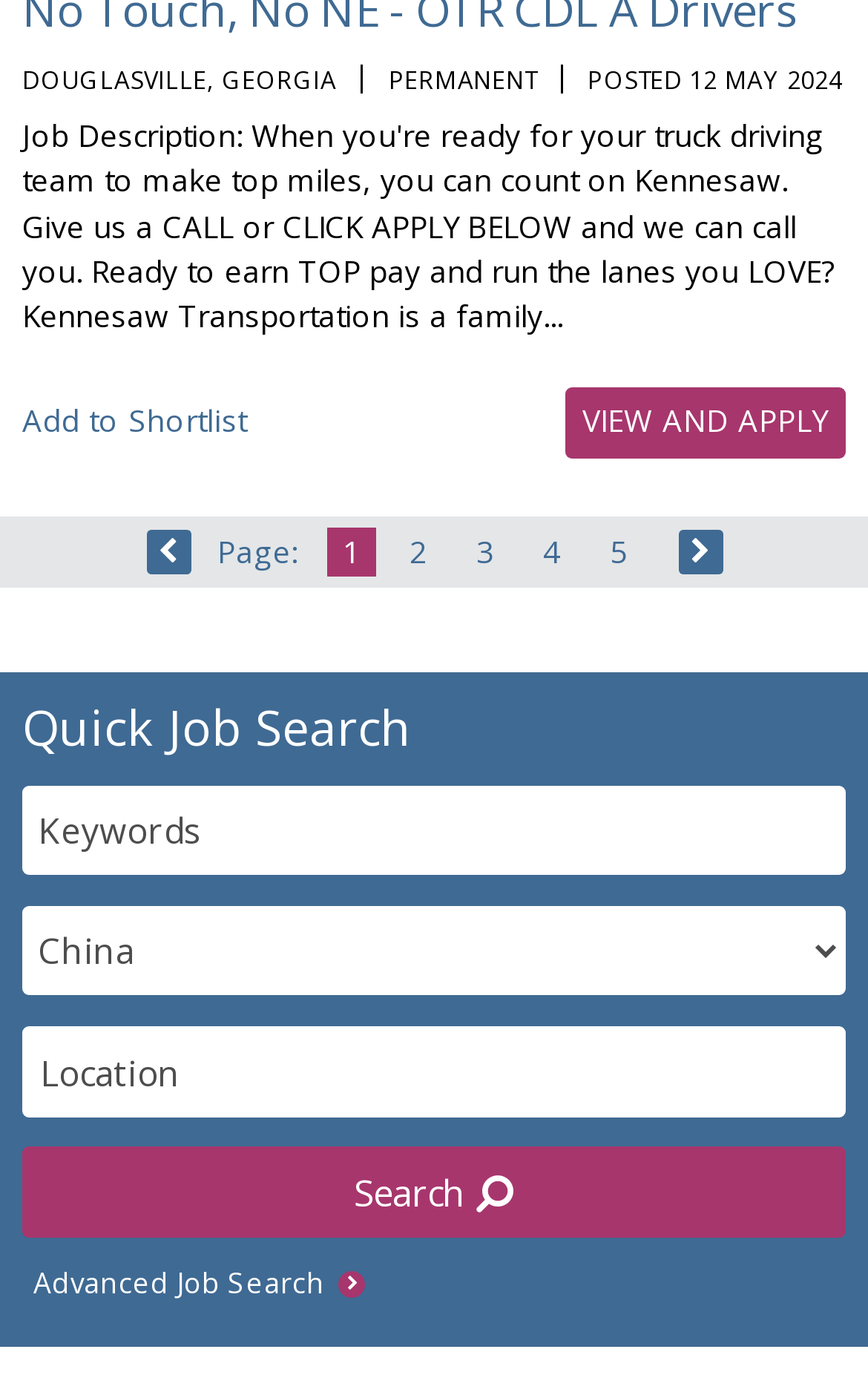Give a one-word or phrase response to the following question: What is the job location?

DOUGLASVILLE, GEORGIA